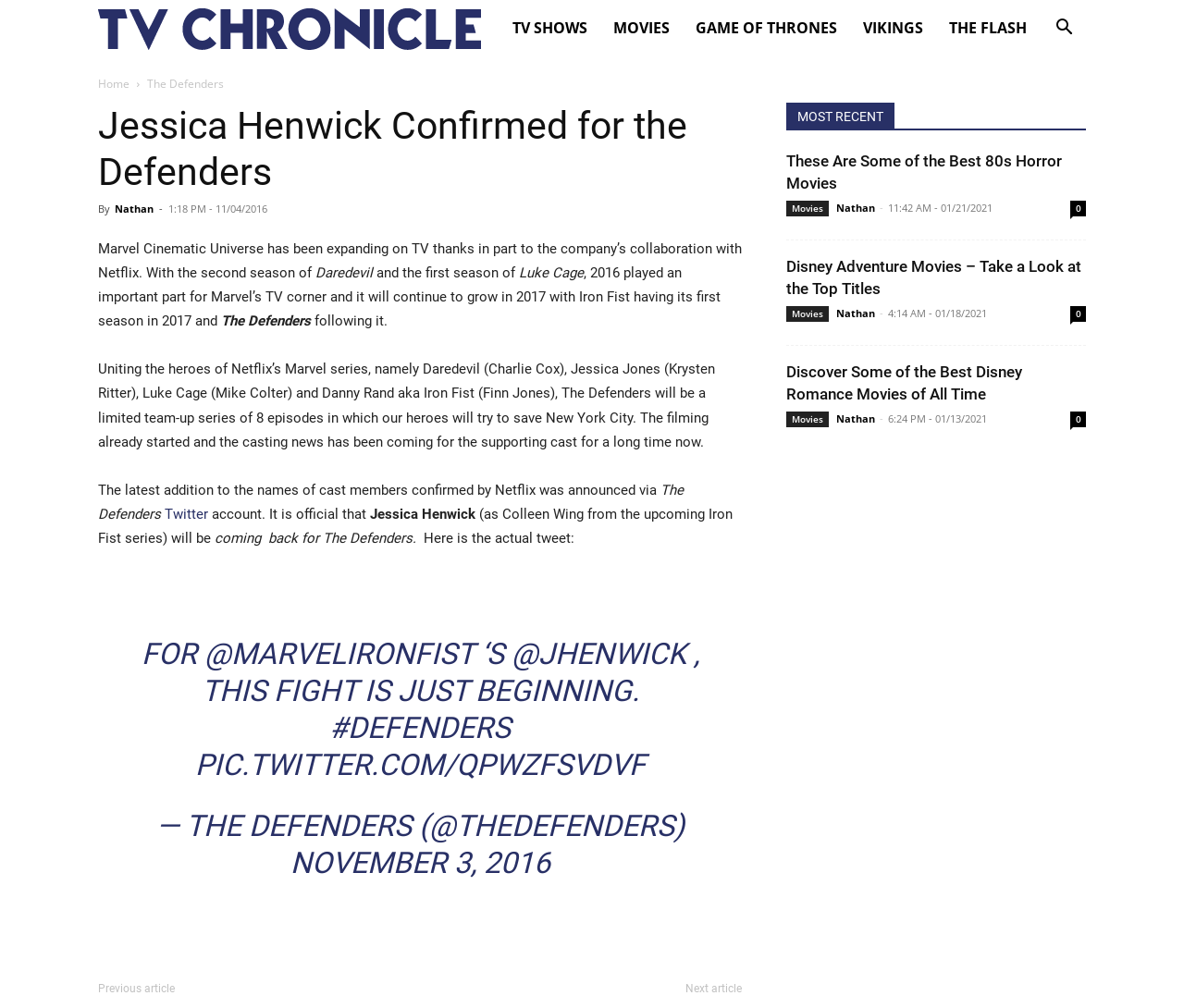Can you determine the main header of this webpage?

Jessica Henwick Confirmed for the Defenders